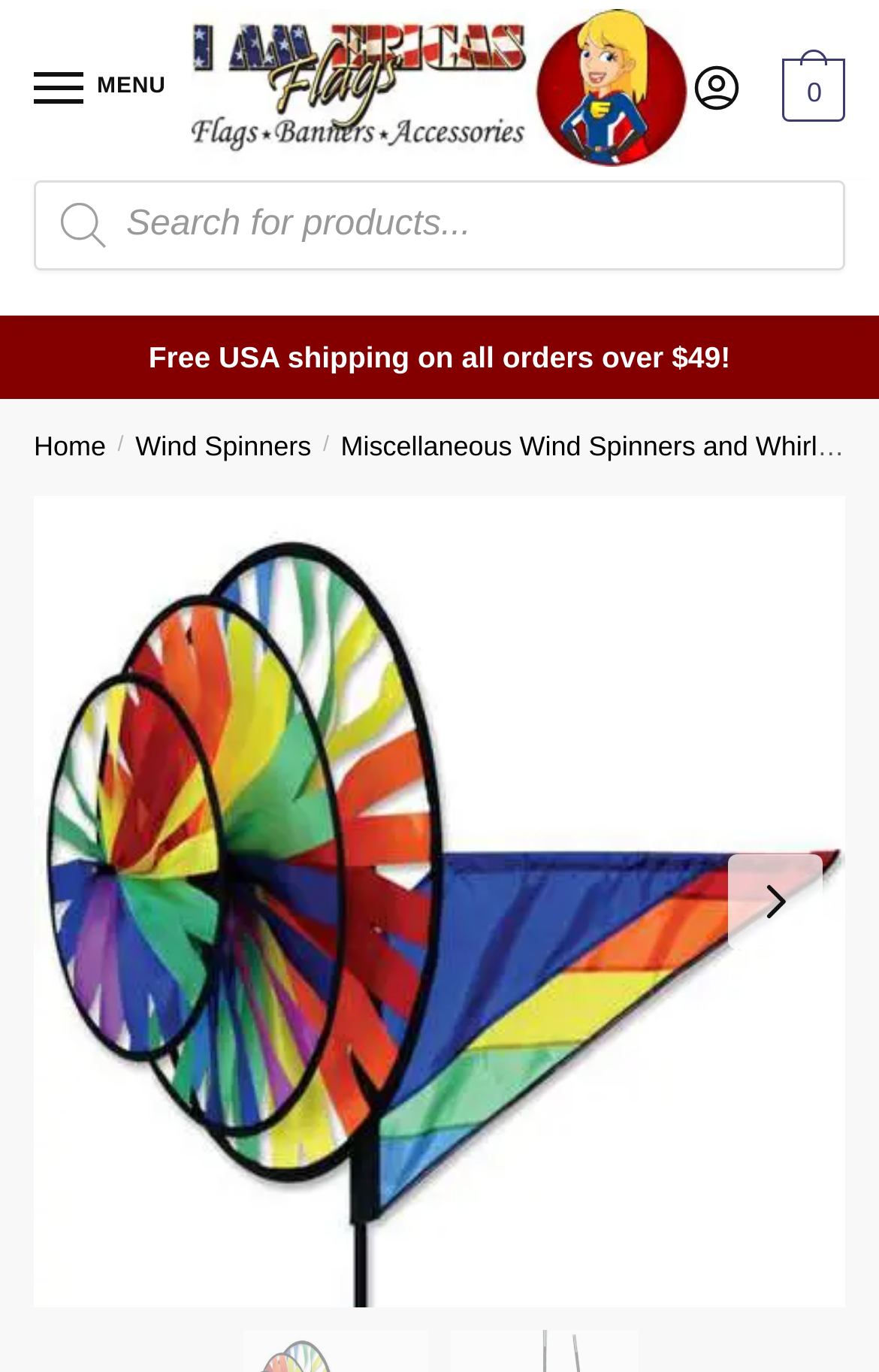Respond concisely with one word or phrase to the following query:
What type of product is being displayed?

Wind Spinner